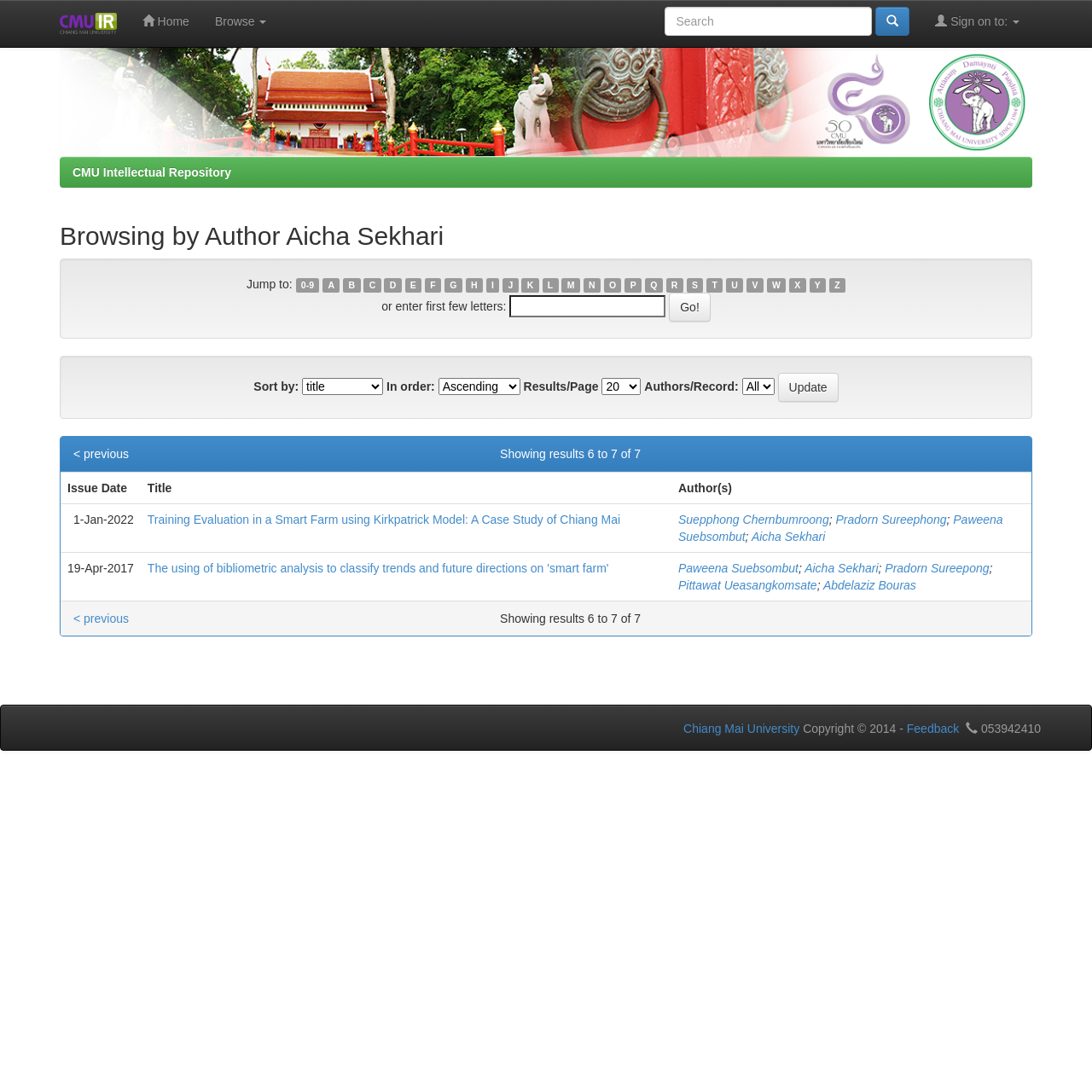Use a single word or phrase to answer the question:
What is the issue date of the first publication in the table?

1-Jan-2022